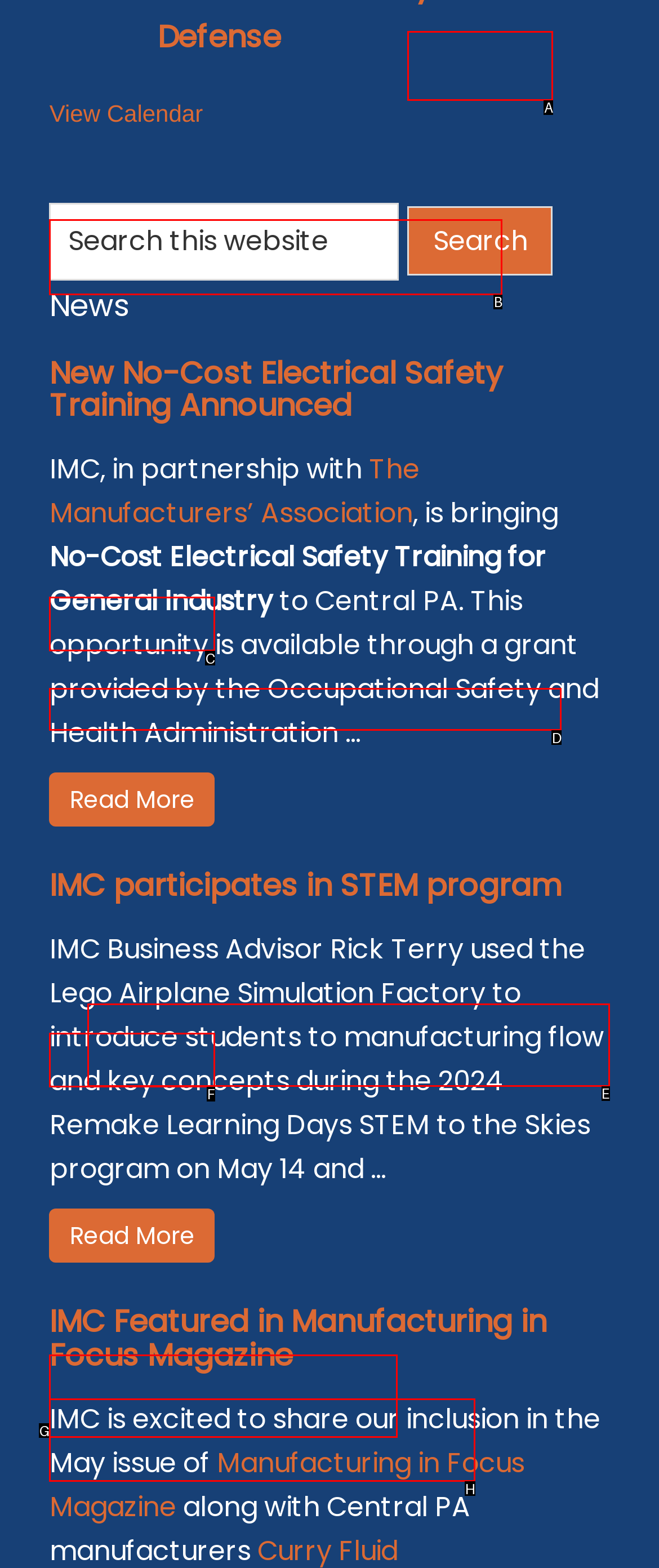Select the option I need to click to accomplish this task: Read more about New No-Cost Electrical Safety Training Announced
Provide the letter of the selected choice from the given options.

B